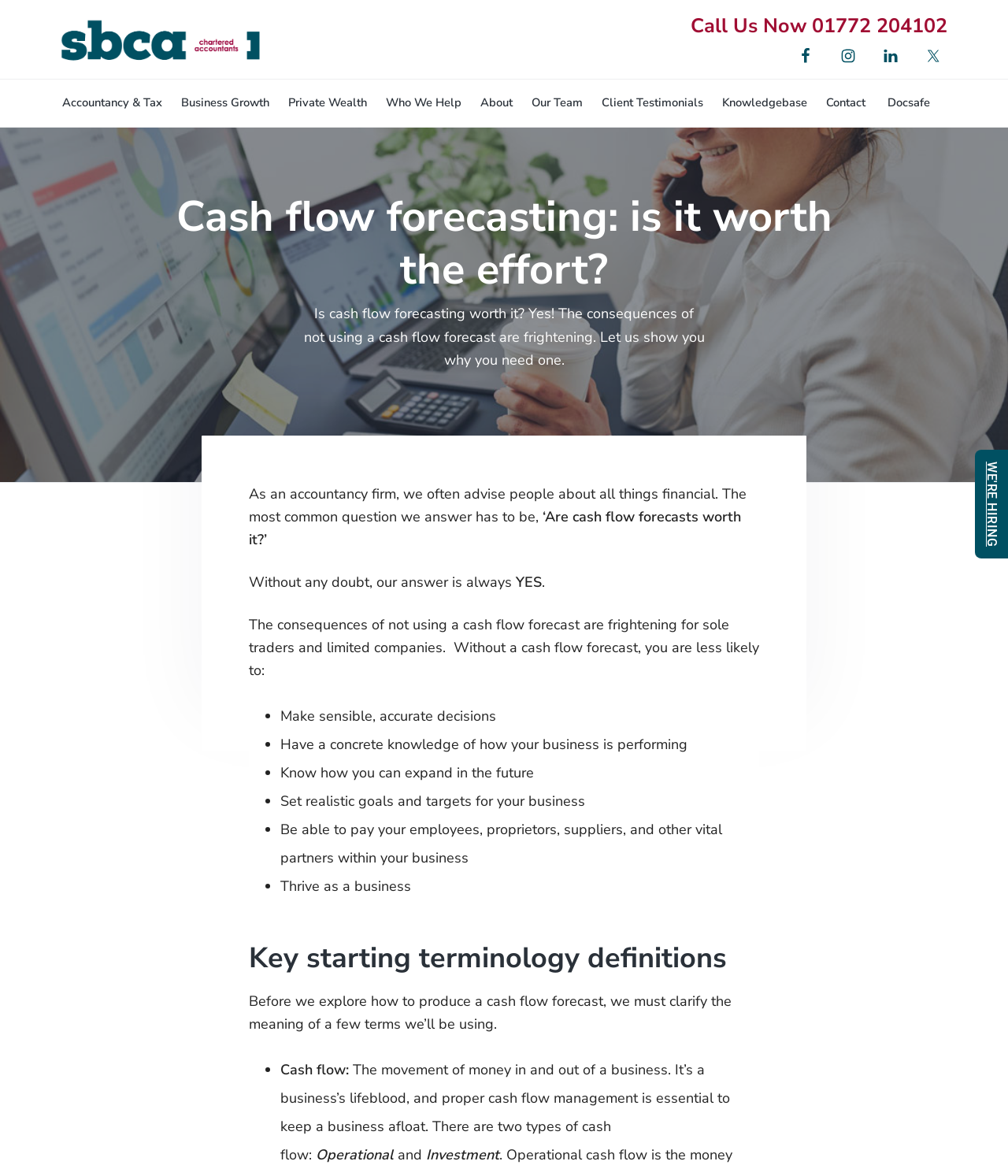Give a detailed account of the webpage, highlighting key information.

This webpage is about cash flow forecasting, specifically discussing its importance and benefits for businesses. At the top, there are two "Skip to" links, followed by the company's logo and name, "SBCA Chartered Accountants", along with a brief description "Chartered Accountants in Preston". 

On the top-right corner, there is a "Call Us Now" button with a phone number. Below it, there are social media links to Facebook, Instagram, LinkedIn, and Twitter. 

The main content starts with a heading "Cash flow forecasting: is it worth the effort?" followed by a brief introduction to the topic. The text explains that cash flow forecasting is essential for businesses and highlights the consequences of not using it. 

The page then lists several points explaining why cash flow forecasting is crucial, including making sensible decisions, having knowledge of business performance, and setting realistic goals. 

Further down, there is a section titled "Key starting terminology definitions" that clarifies the meaning of terms related to cash flow forecasting, such as cash flow, operational cash flow, and investment cash flow. 

On the bottom-left side, there is a navigation menu with links to various sections of the website, including "Accountancy & Tax", "Business Growth", and "Contact". 

Finally, at the bottom-right corner, there is a "WE'RE HIRING" link.